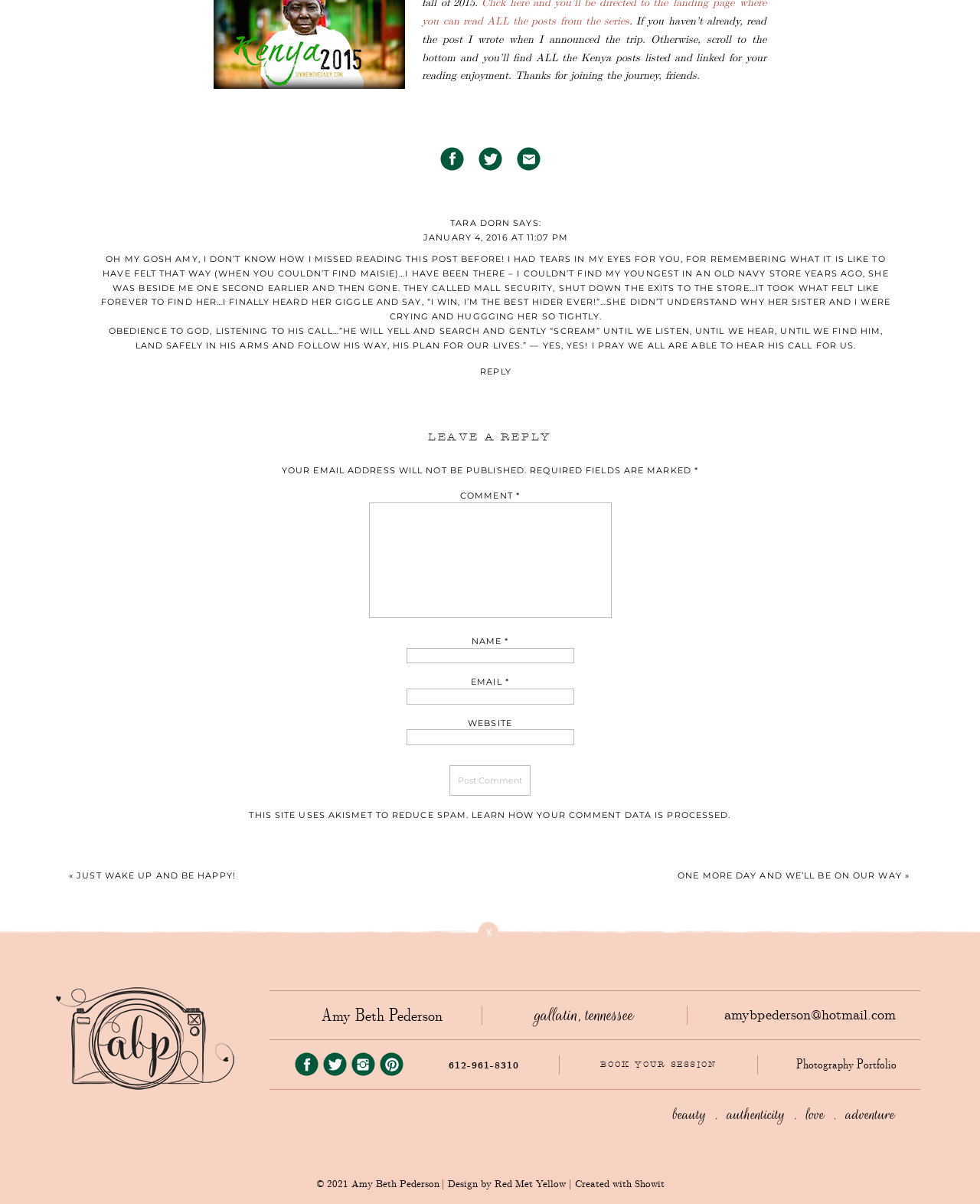What is the author's name?
Make sure to answer the question with a detailed and comprehensive explanation.

The author's name is mentioned at the bottom of the webpage, in the section that says 'Amy Beth Pederson'.